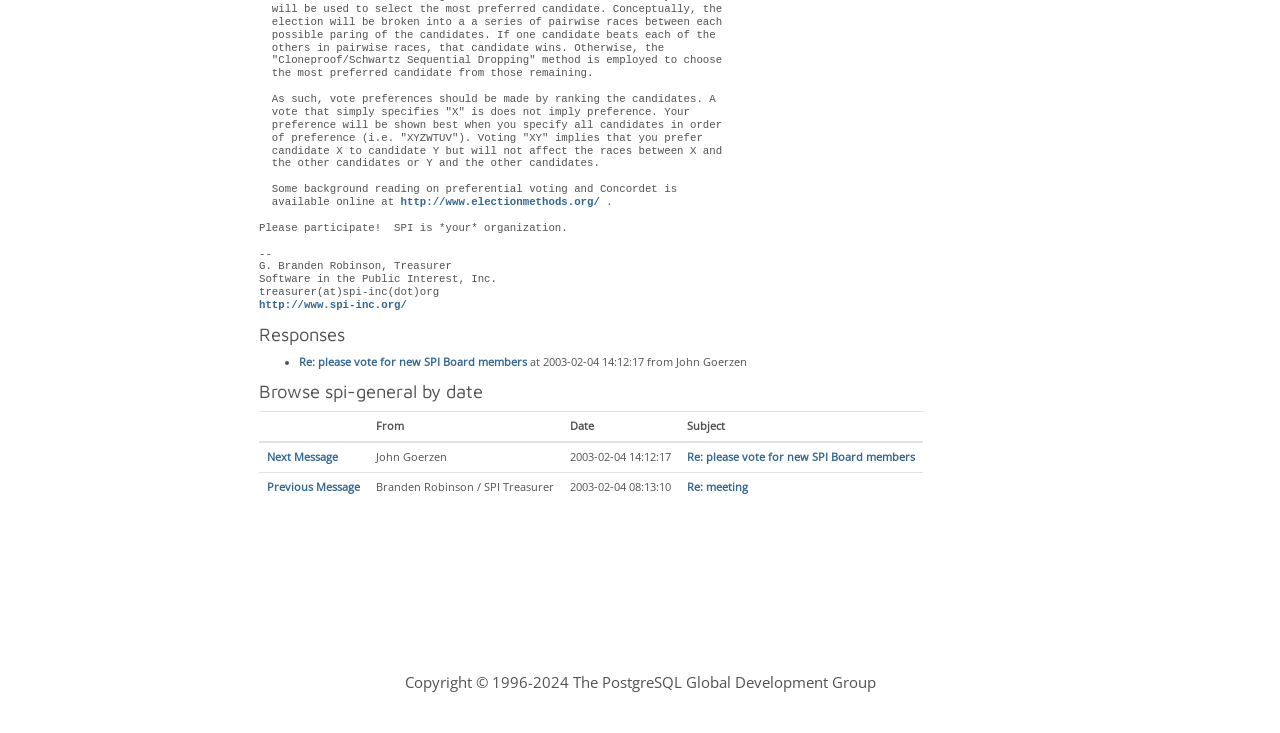Locate the bounding box for the described UI element: "Next Message". Ensure the coordinates are four float numbers between 0 and 1, formatted as [left, top, right, bottom].

[0.209, 0.614, 0.264, 0.633]